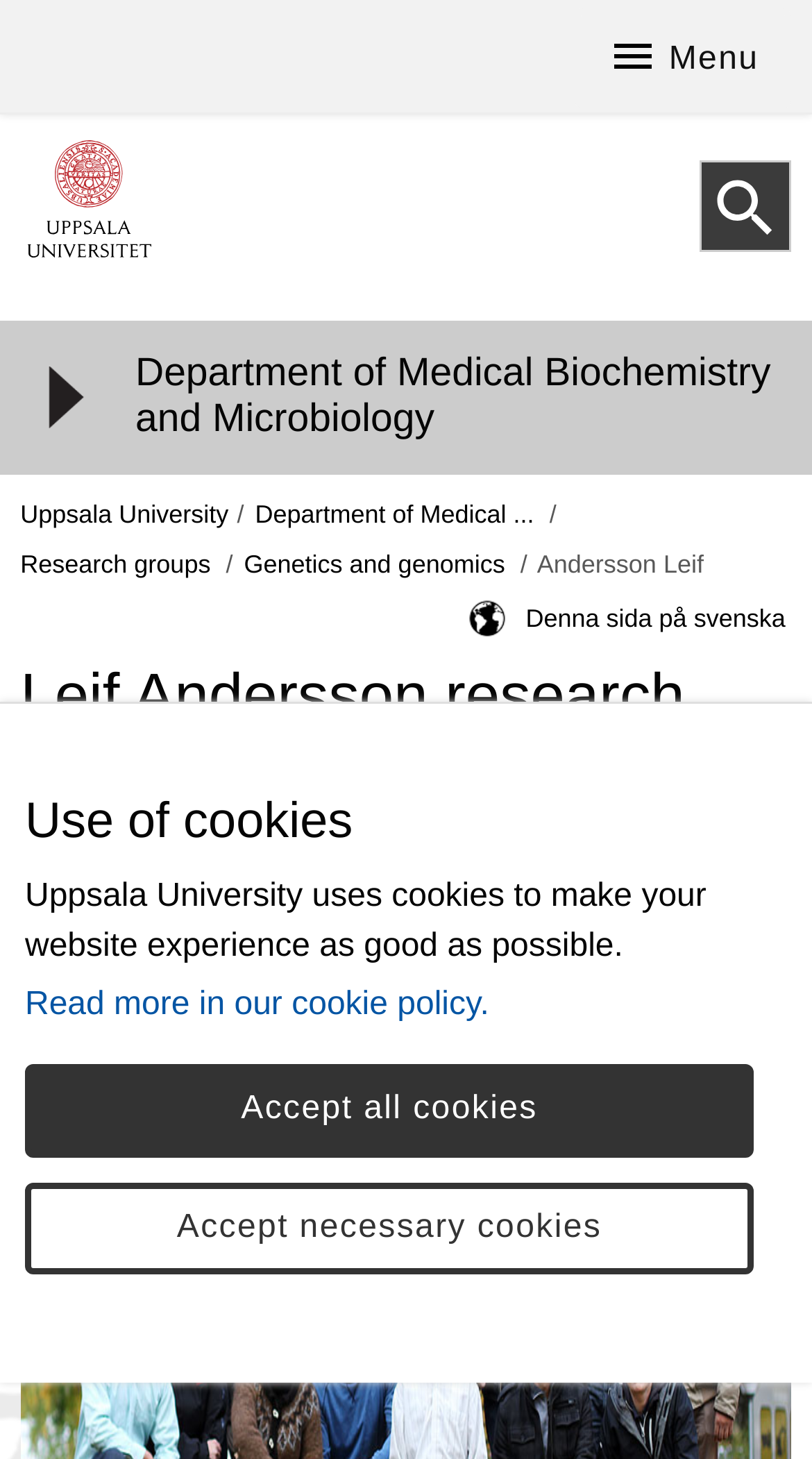Please locate the bounding box coordinates of the element that needs to be clicked to achieve the following instruction: "Go to main menu". The coordinates should be four float numbers between 0 and 1, i.e., [left, top, right, bottom].

[0.708, 0.006, 0.975, 0.075]